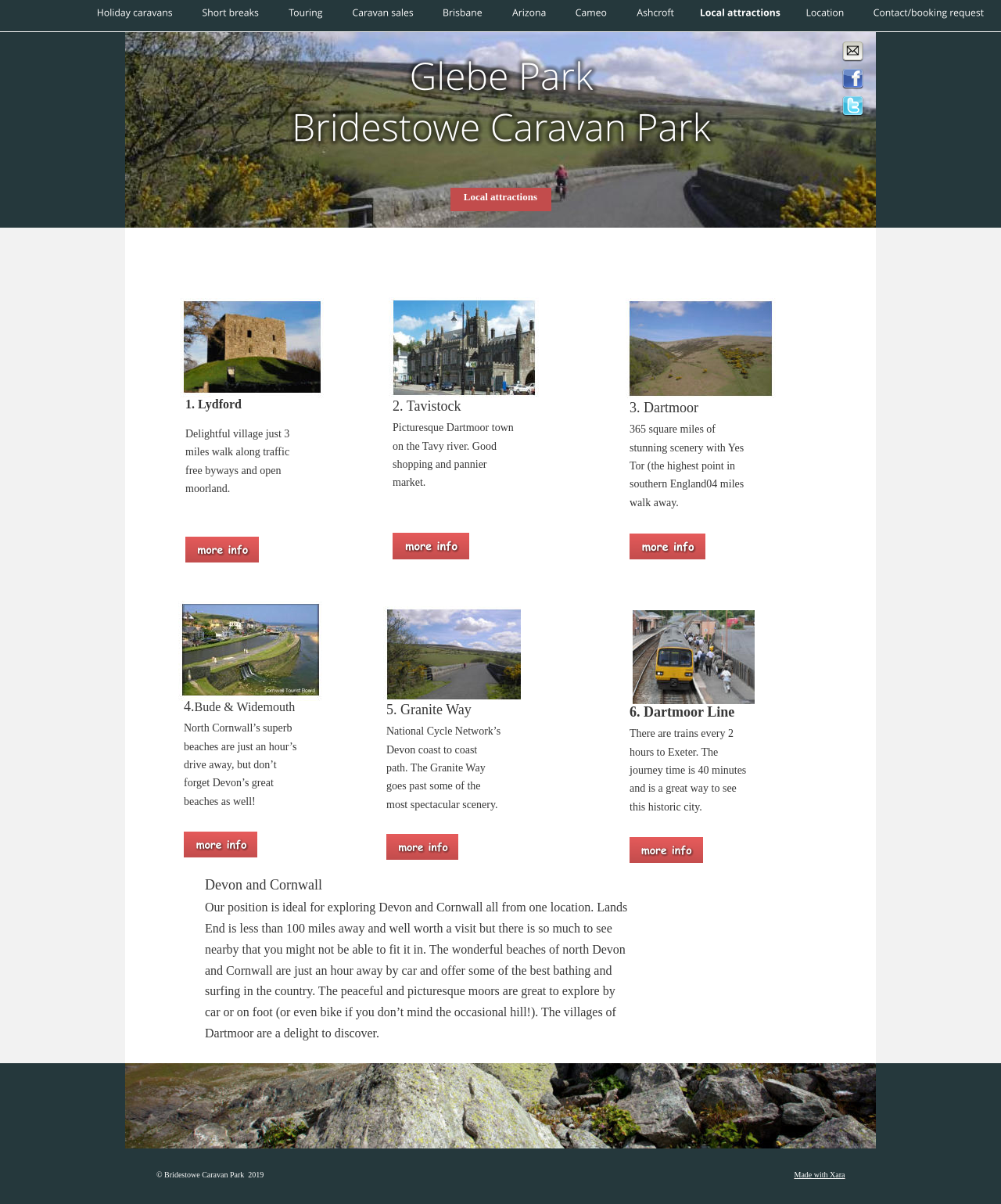Please answer the following question using a single word or phrase: What is the purpose of the Granite Way?

National Cycle Network’s Devon coast to coast path